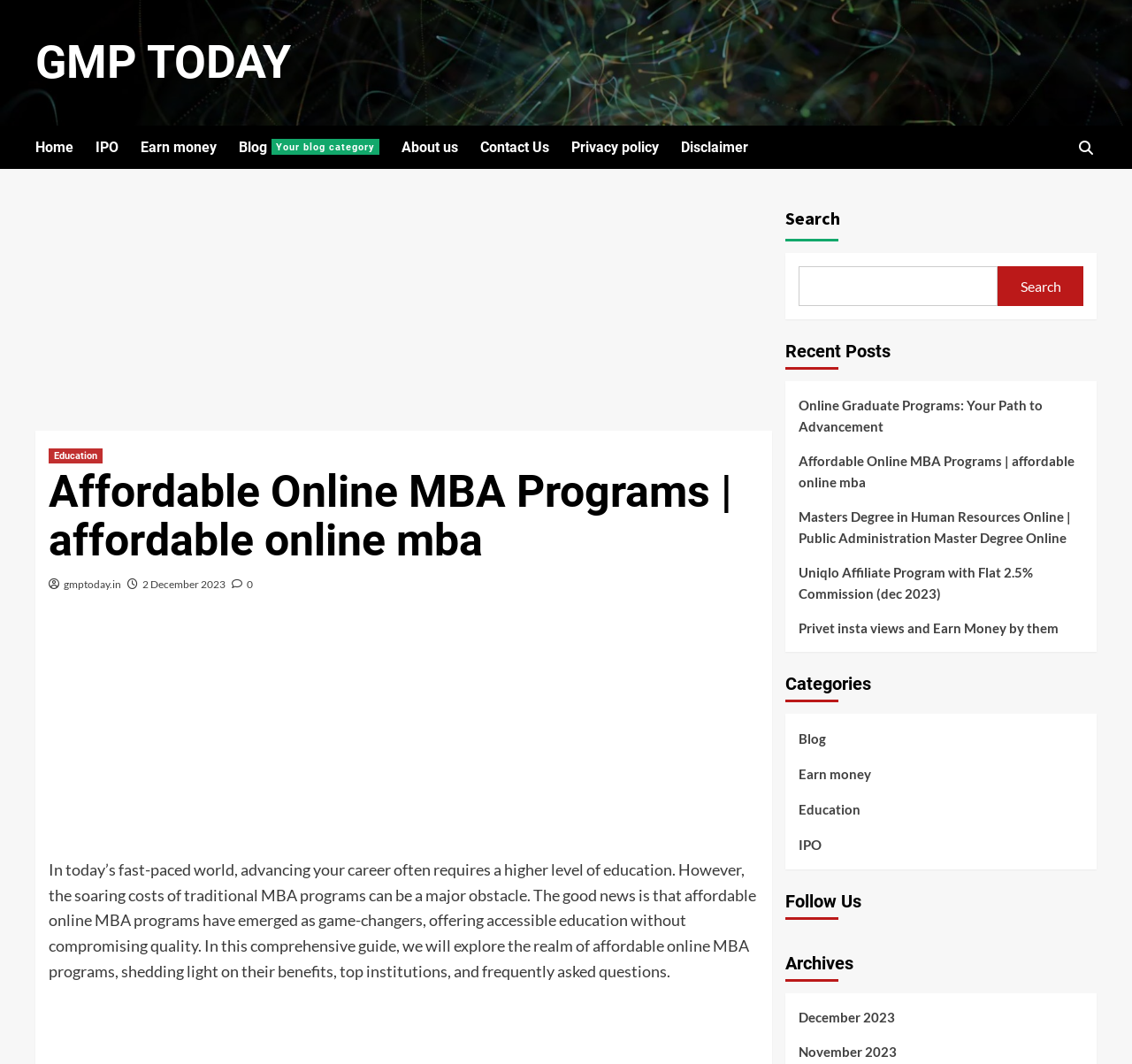Locate the headline of the webpage and generate its content.

Affordable Online MBA Programs | affordable online mba